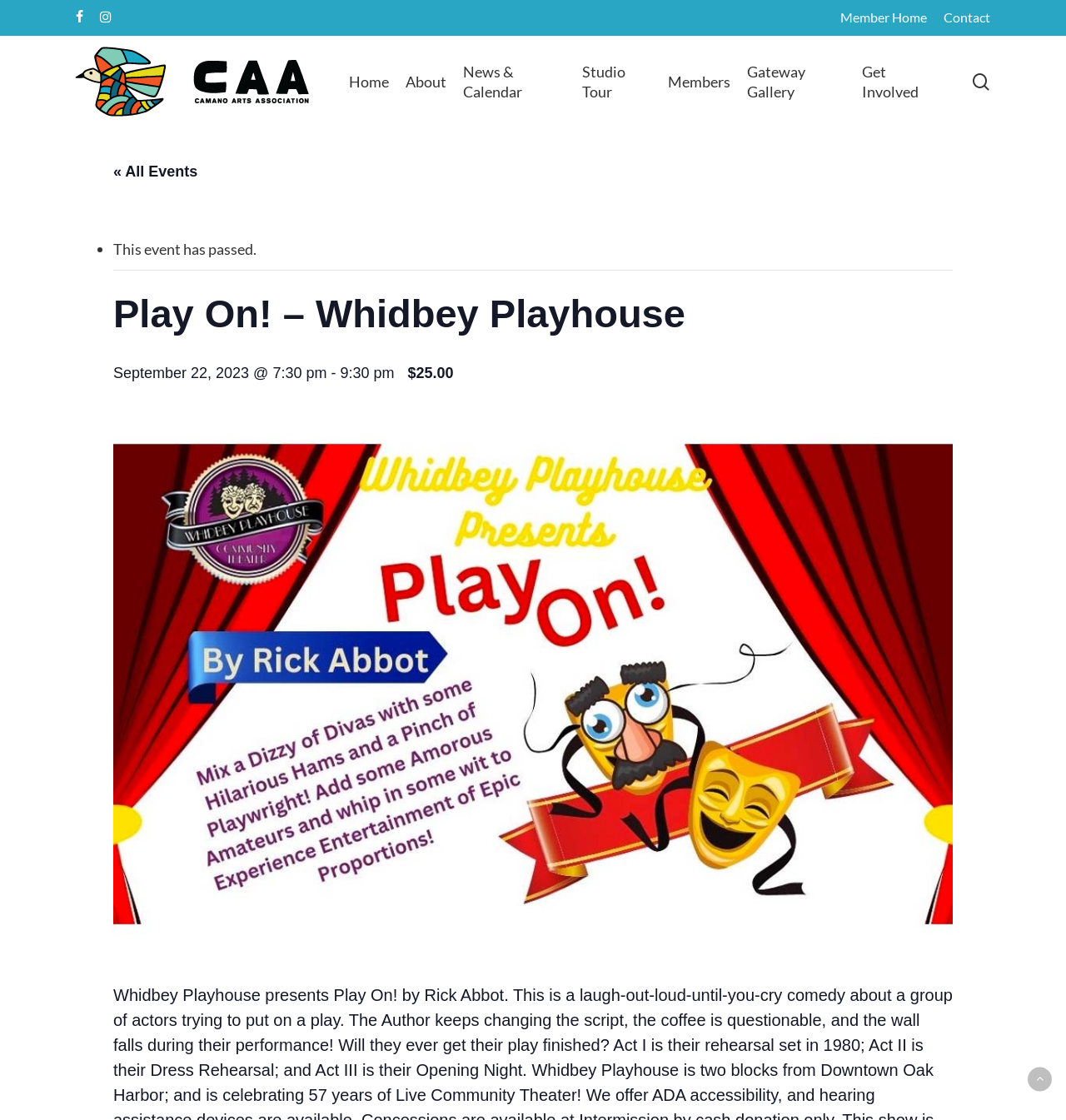Determine the bounding box for the UI element that matches this description: "Gateway Gallery".

[0.701, 0.055, 0.793, 0.091]